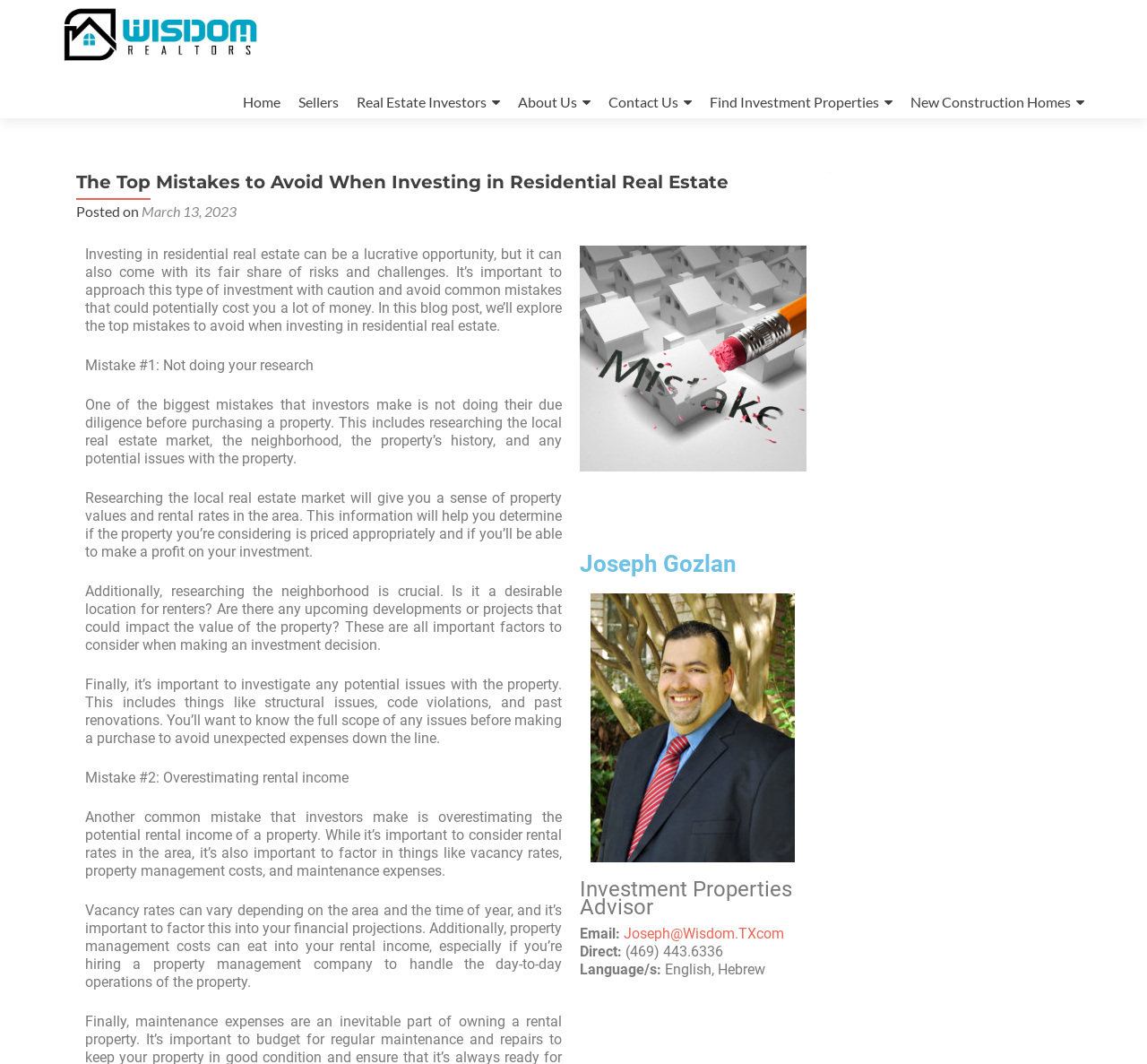Determine the bounding box coordinates for the UI element described. Format the coordinates as (top-left x, top-left y, bottom-right x, bottom-right y) and ensure all values are between 0 and 1. Element description: March 13, 2023September 27, 2023

[0.123, 0.19, 0.206, 0.206]